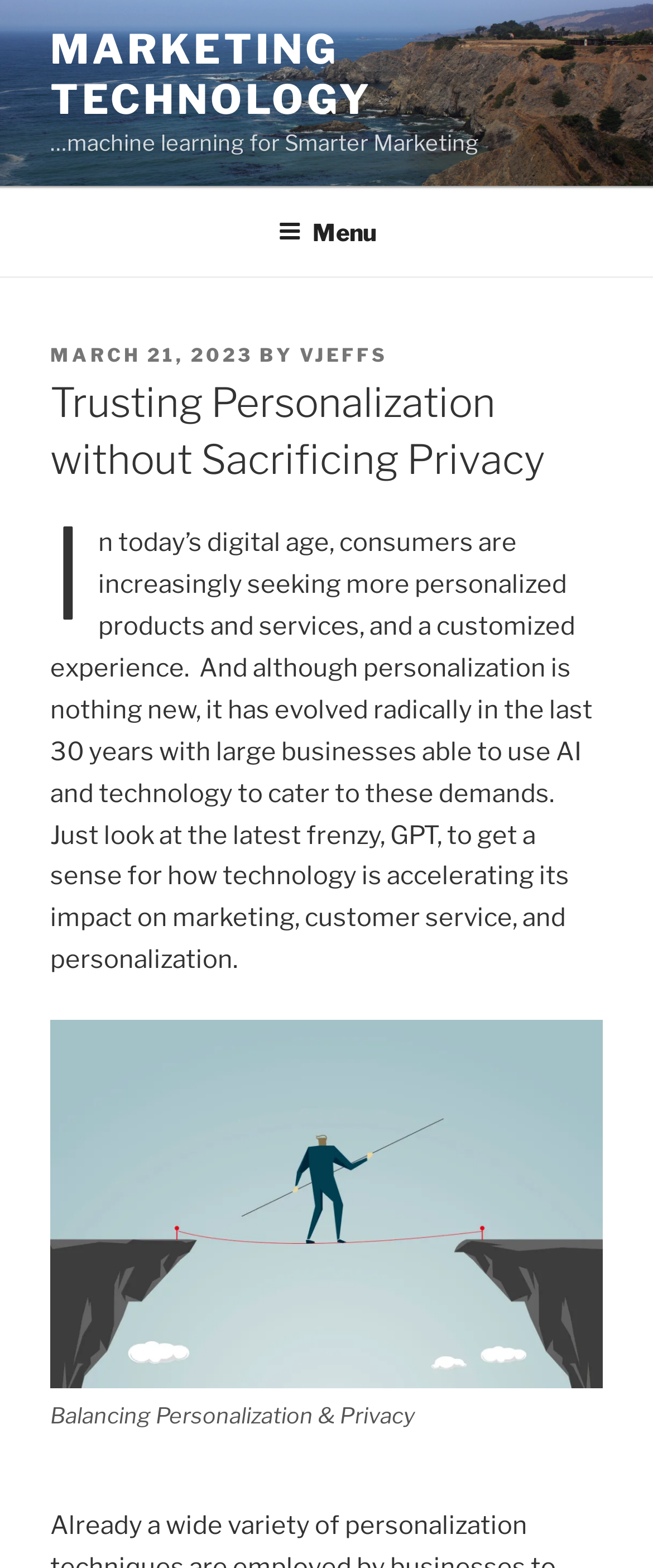From the element description: "March 21, 2023March 21, 2023", extract the bounding box coordinates of the UI element. The coordinates should be expressed as four float numbers between 0 and 1, in the order [left, top, right, bottom].

[0.077, 0.219, 0.387, 0.234]